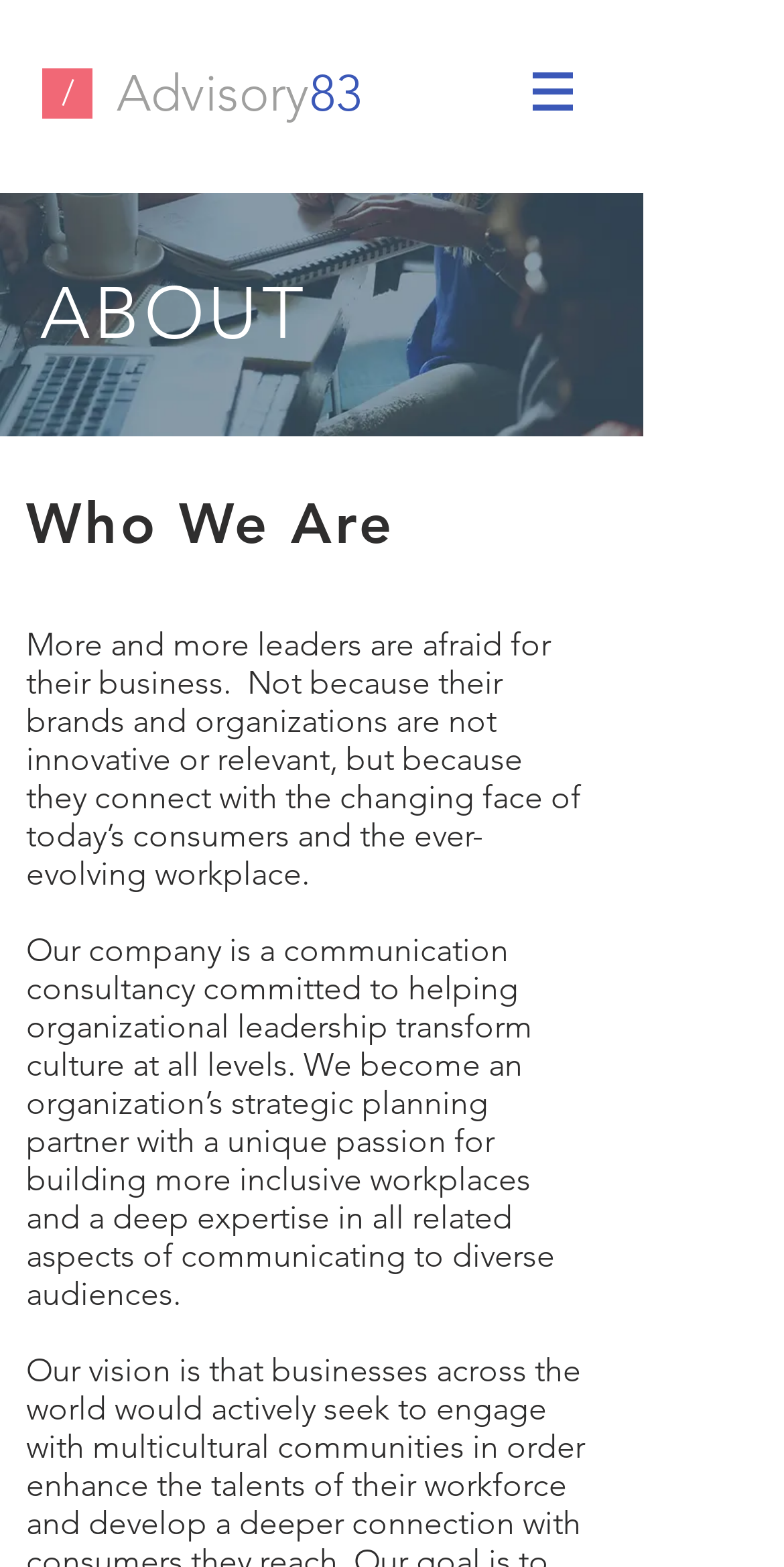Give a full account of the webpage's elements and their arrangement.

The webpage is about Advisory 83, a consultancy firm that specializes in diversity and inclusion training, strategic planning, and advisory services. At the top-left corner, there is a link to the homepage. Next to it, there is a heading that displays the company name, "Advisory83", which is also a link. 

On the top-right corner, there is a navigation menu labeled "Site" with a button that has a popup menu. The button is accompanied by an image. 

Below the top section, there are three headings: "ABOUT", "Who We Are", and a blank heading. The "Who We Are" section contains two paragraphs of text. The first paragraph describes the challenges that business leaders face in connecting with changing consumer demographics and the evolving workplace. The second paragraph explains the company's mission and expertise in helping organizations transform their culture and build more inclusive workplaces.